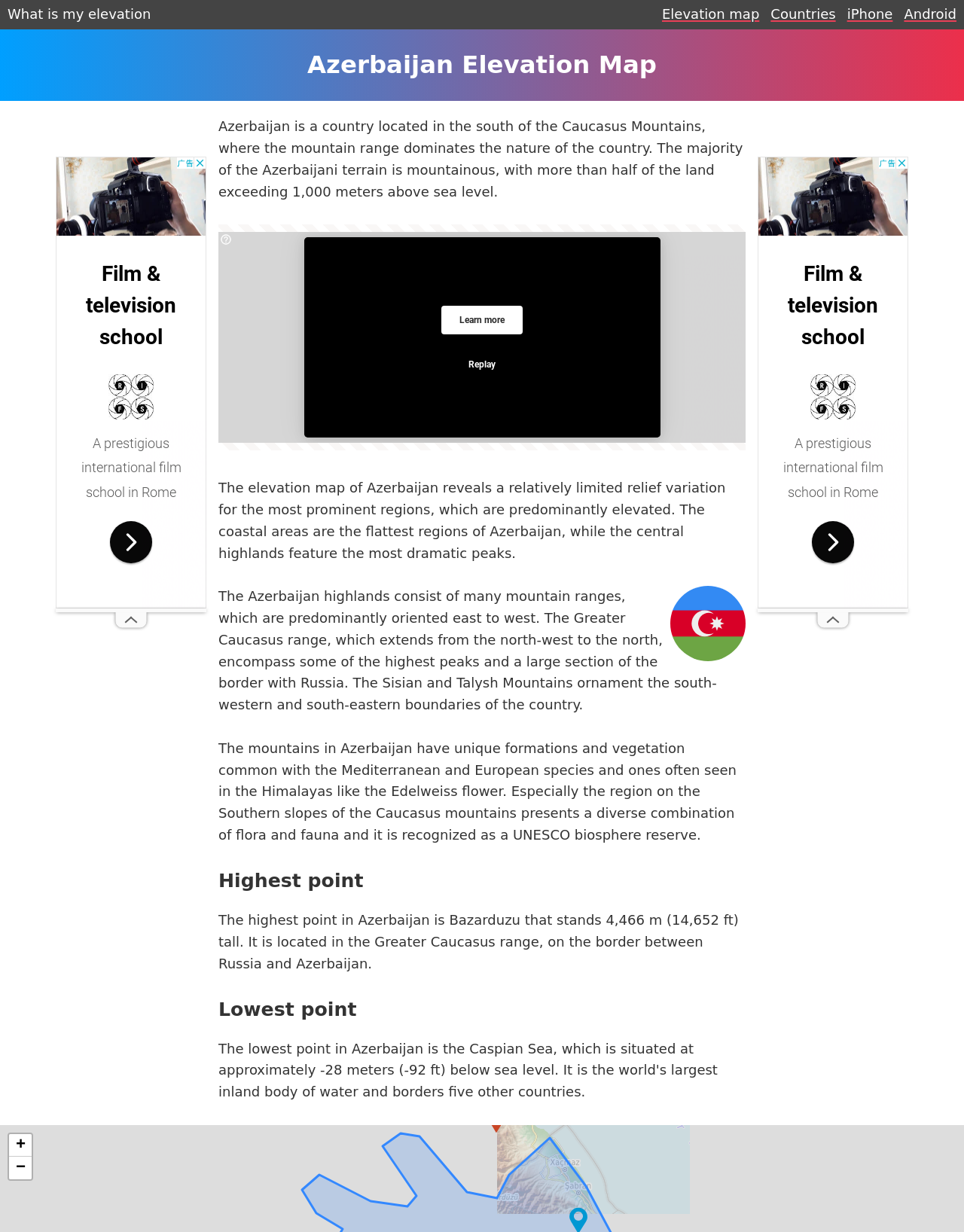Please find and generate the text of the main header of the webpage.

Azerbaijan Elevation Map